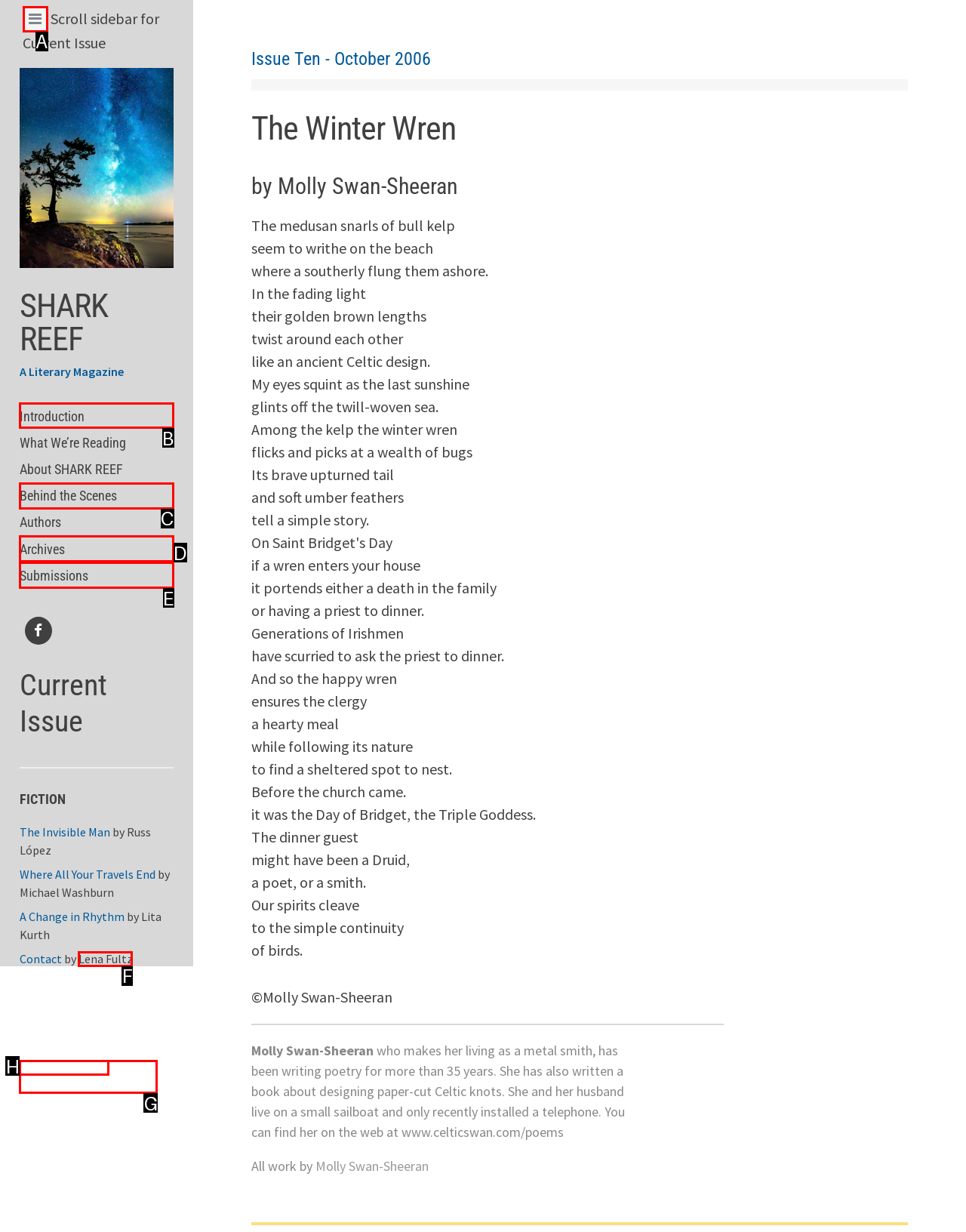Given the instruction: Read the introduction, which HTML element should you click on?
Answer with the letter that corresponds to the correct option from the choices available.

B